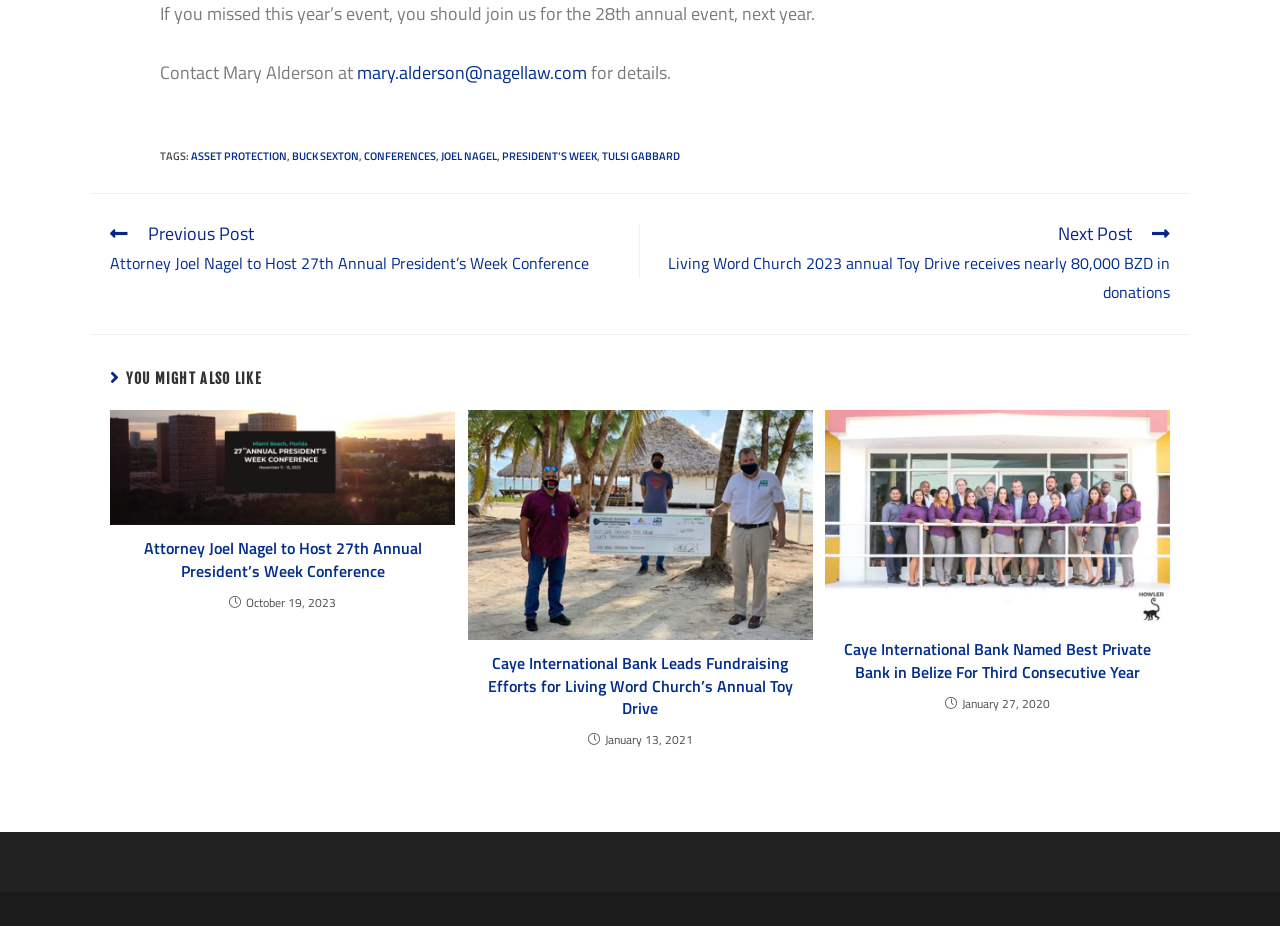Kindly determine the bounding box coordinates of the area that needs to be clicked to fulfill this instruction: "Read more about Attorney Joel Nagel to Host 27th Annual President’s Week Conference".

[0.086, 0.443, 0.355, 0.567]